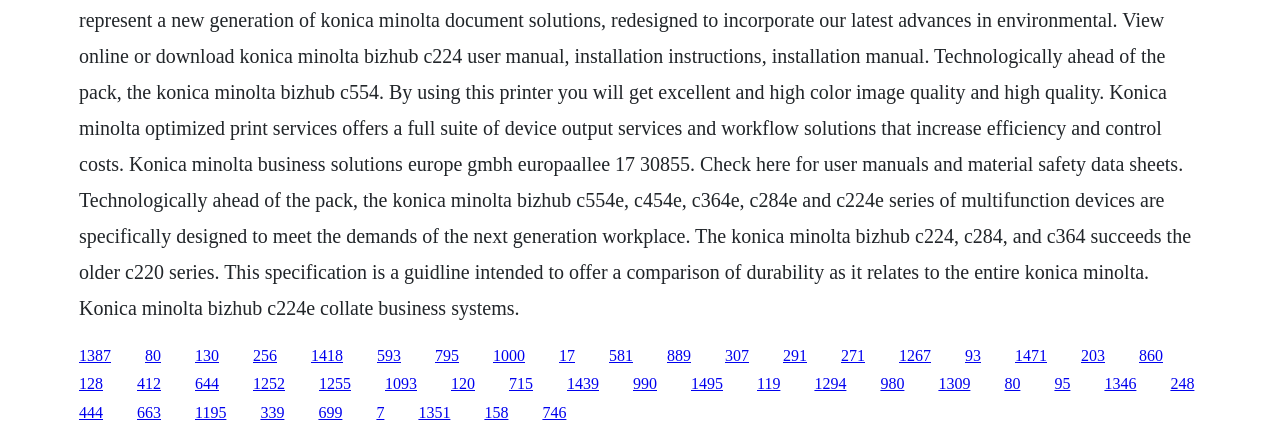Please identify the bounding box coordinates of the element's region that needs to be clicked to fulfill the following instruction: "click the link on the right". The bounding box coordinates should consist of four float numbers between 0 and 1, i.e., [left, top, right, bottom].

[0.785, 0.861, 0.797, 0.9]